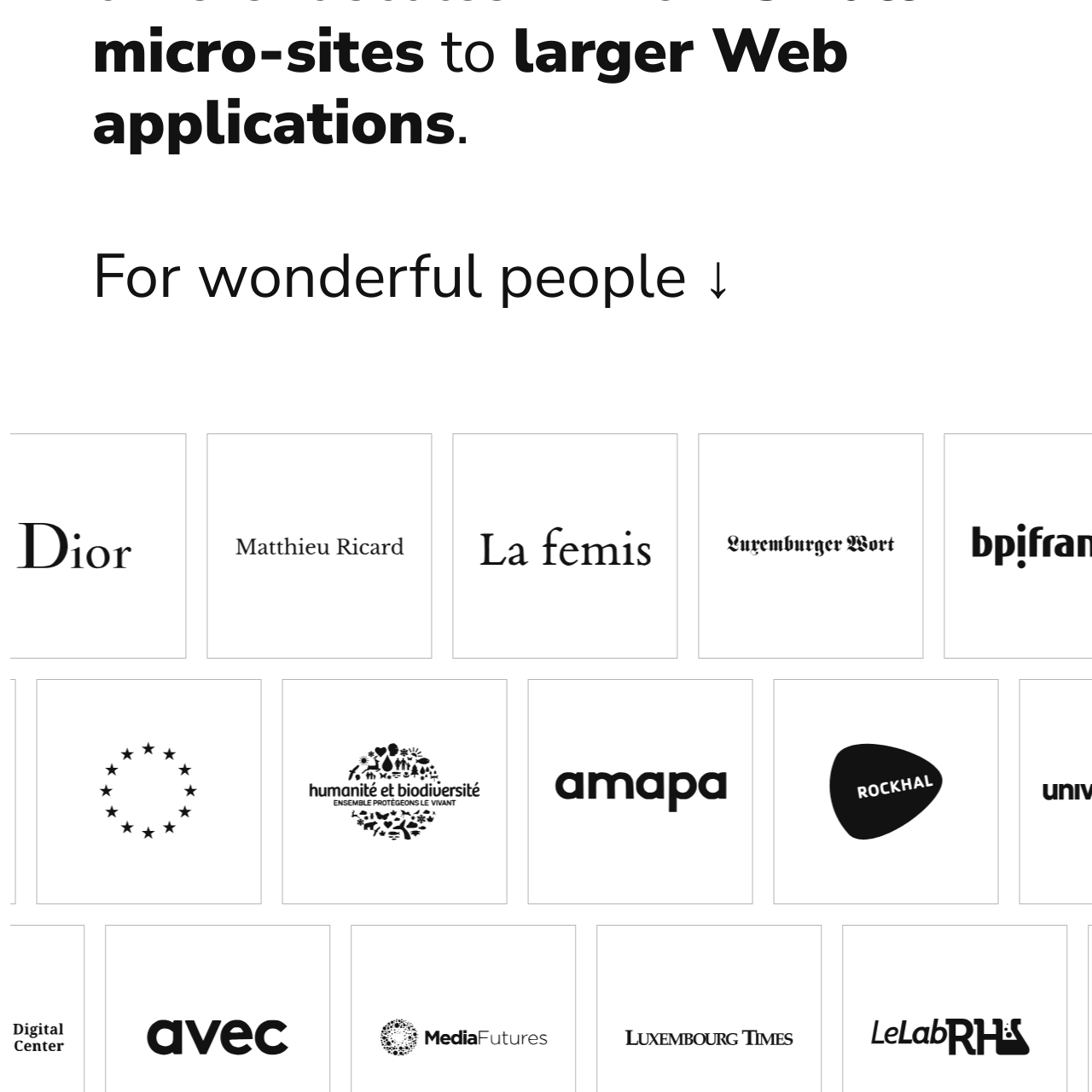What concepts do the nodes and lines evoke?
Inspect the image enclosed within the red bounding box and provide a detailed answer to the question, using insights from the image.

The caption states that the design features a series of nodes connected by straight lines, evoking themes of communication, connectivity, or data flow, which are related to technology, programming, or larger web applications.